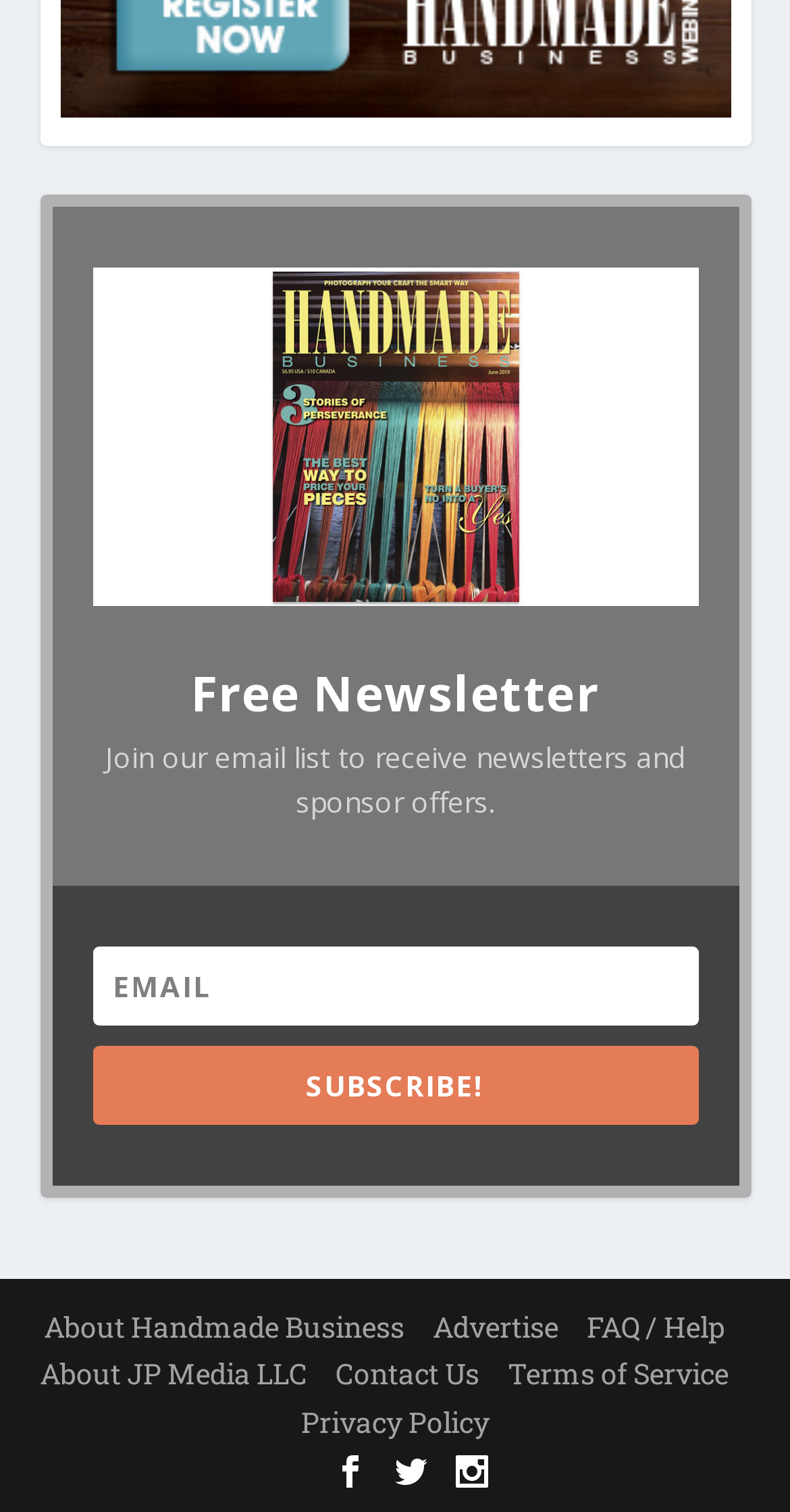Can you find the bounding box coordinates of the area I should click to execute the following instruction: "Contact Us"?

[0.424, 0.896, 0.606, 0.921]